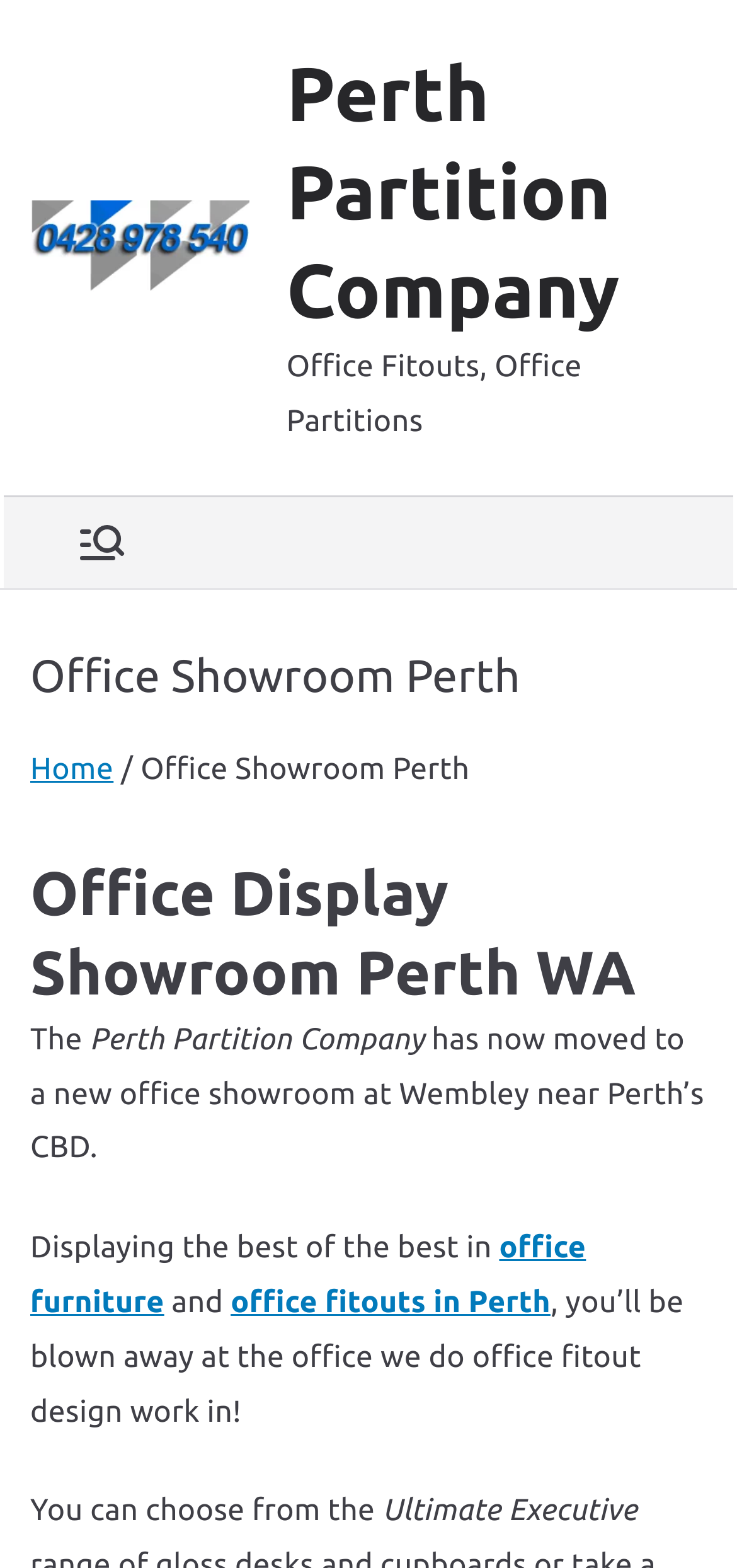Explain the webpage's layout and main content in detail.

The webpage appears to be a showroom for office fitouts and furniture in Perth, Western Australia. At the top left, there is a link to "Office fitout Perth" accompanied by an image with the same name. To the right of this, there is a link to "Perth Partition Company" and a static text element displaying "Office Fitouts, Office Partitions". 

Below these elements, there is a button labeled "Primary Menu" with an accompanying image. Further down, a heading element reads "Office Showroom Perth", followed by a navigation element labeled "Breadcrumbs" containing a link to "Home" and a static text element displaying "Office Showroom Perth". 

The main content of the page begins with a heading element reading "Office Display Showroom Perth WA". Below this, there are several static text elements describing the showroom, including a mention of the Perth Partition Company's new office location and the types of office furniture and fitouts on display. There are also links to "office furniture" and "office fitouts in Perth" within the text. 

The text continues to describe the office fitout design work done in the showroom, with a mention of the "Ultimate Executive" range. Overall, the webpage appears to be promoting the office showroom and its services in Perth.